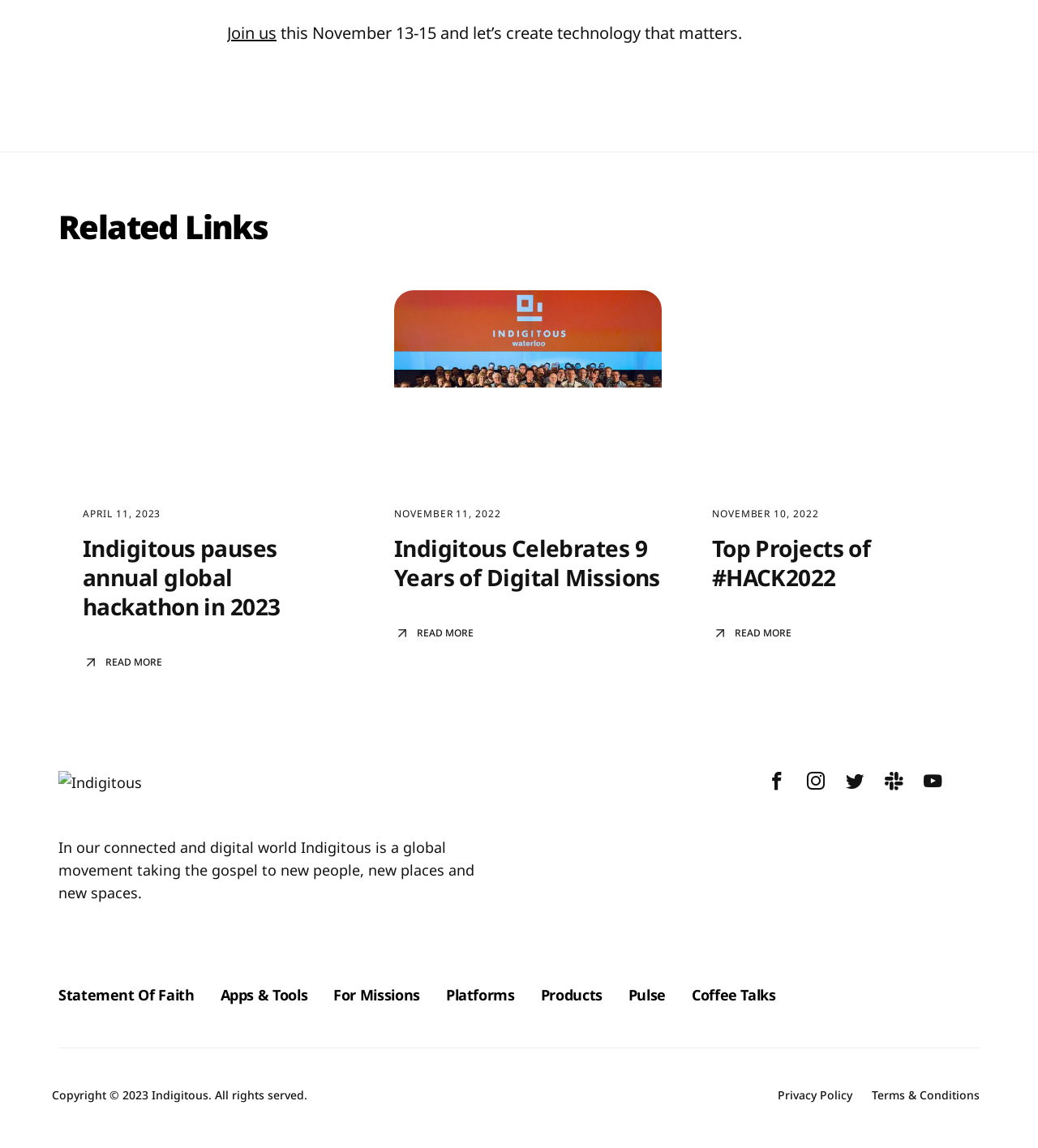Please determine the bounding box coordinates for the element that should be clicked to follow these instructions: "Check out Top Projects of #HACK2022".

[0.686, 0.464, 0.839, 0.517]